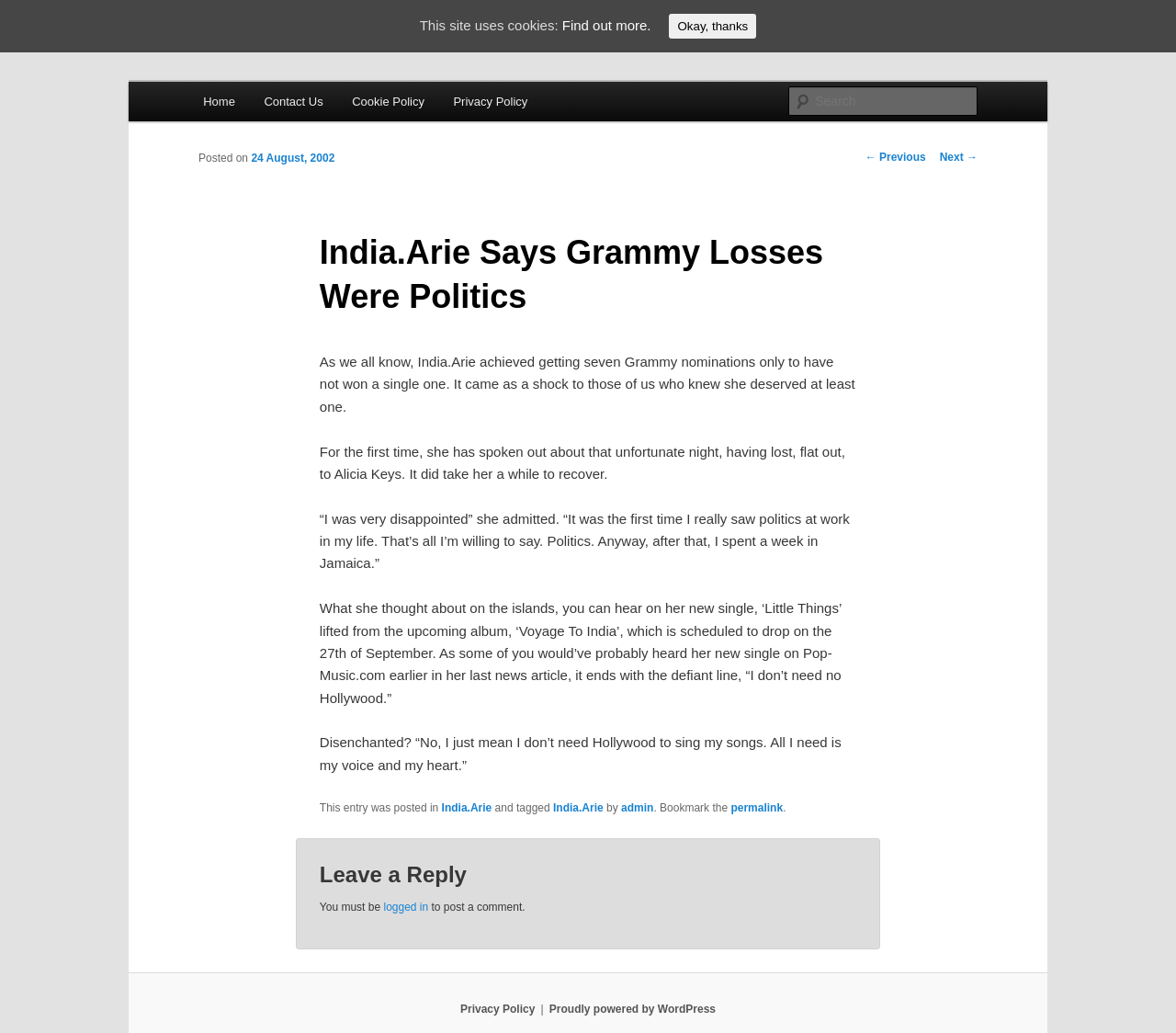What is the name of the website?
Based on the image, answer the question with as much detail as possible.

The name of the website can be found in the heading element with the text 'Pop-Music.com' which is located at the top of the webpage.